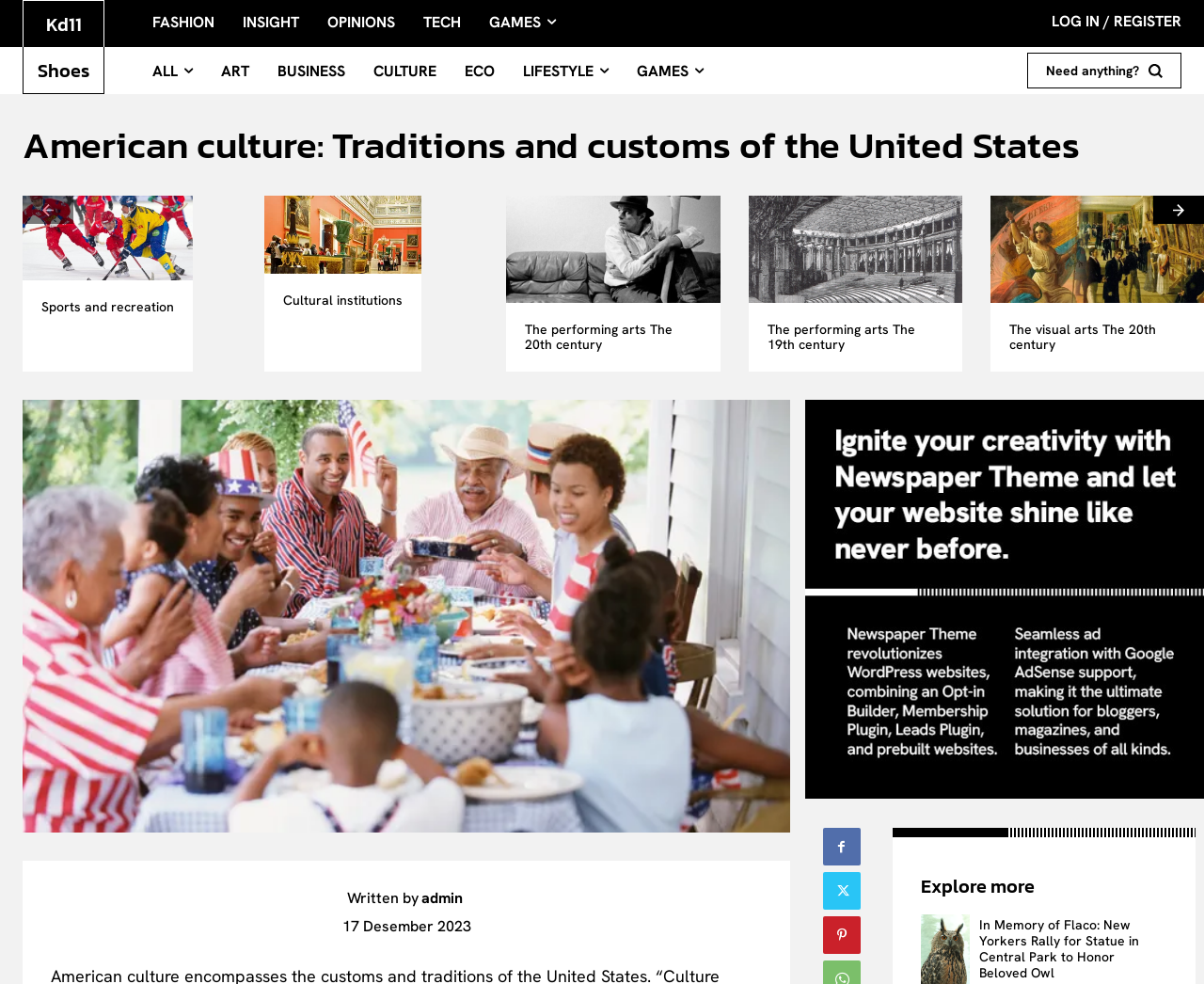Could you highlight the region that needs to be clicked to execute the instruction: "Check the latest article"?

[0.764, 0.929, 0.805, 1.0]